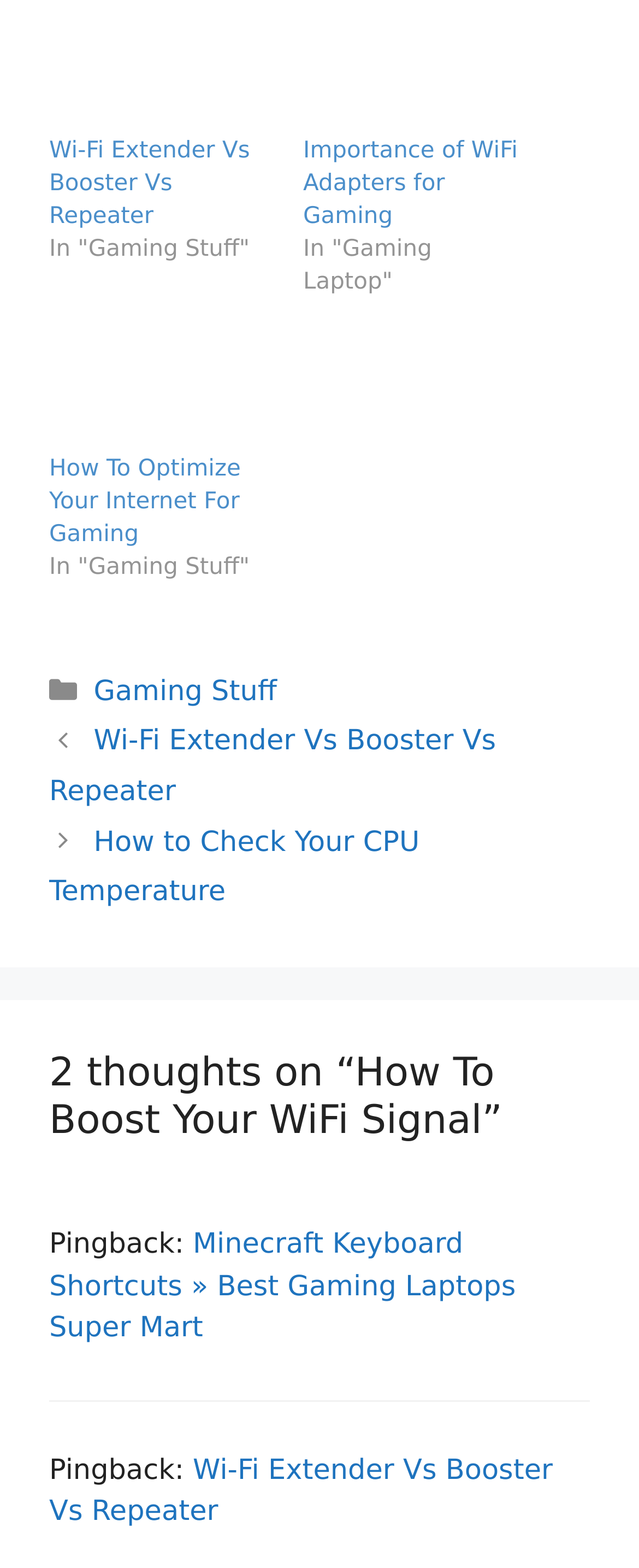Respond with a single word or phrase to the following question: How many categories are listed in the footer?

One